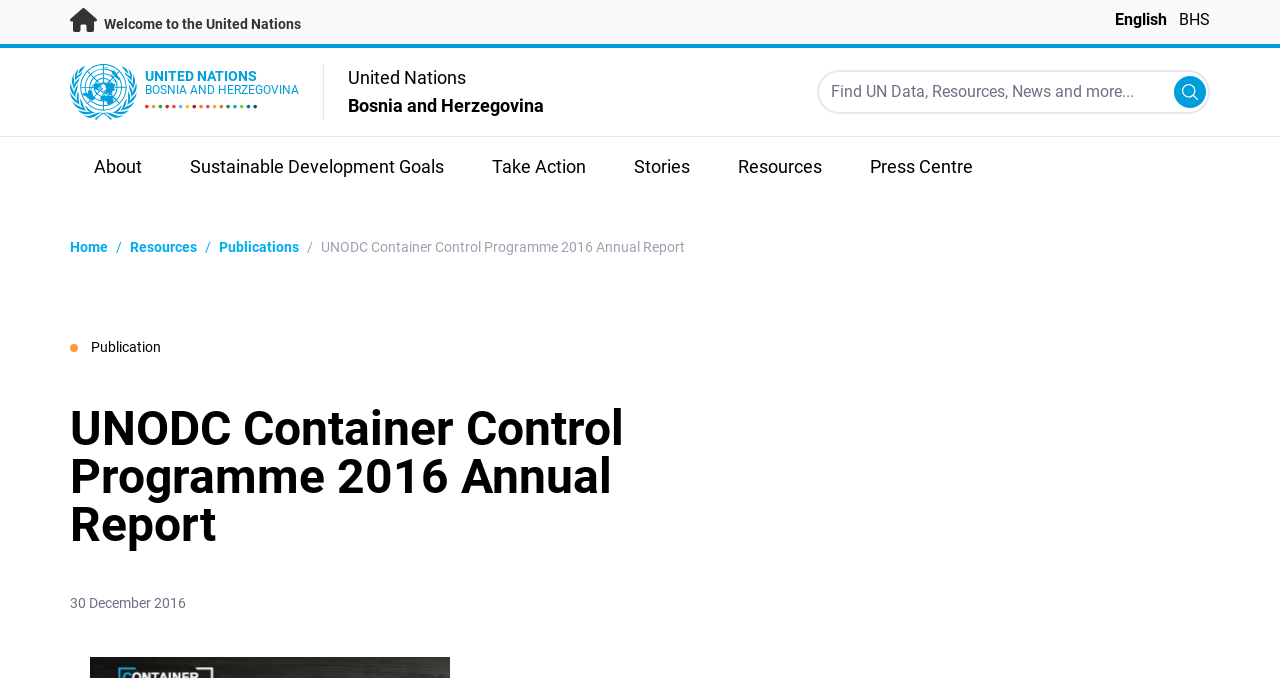Can you pinpoint the bounding box coordinates for the clickable element required for this instruction: "View '2021' items"? The coordinates should be four float numbers between 0 and 1, i.e., [left, top, right, bottom].

None